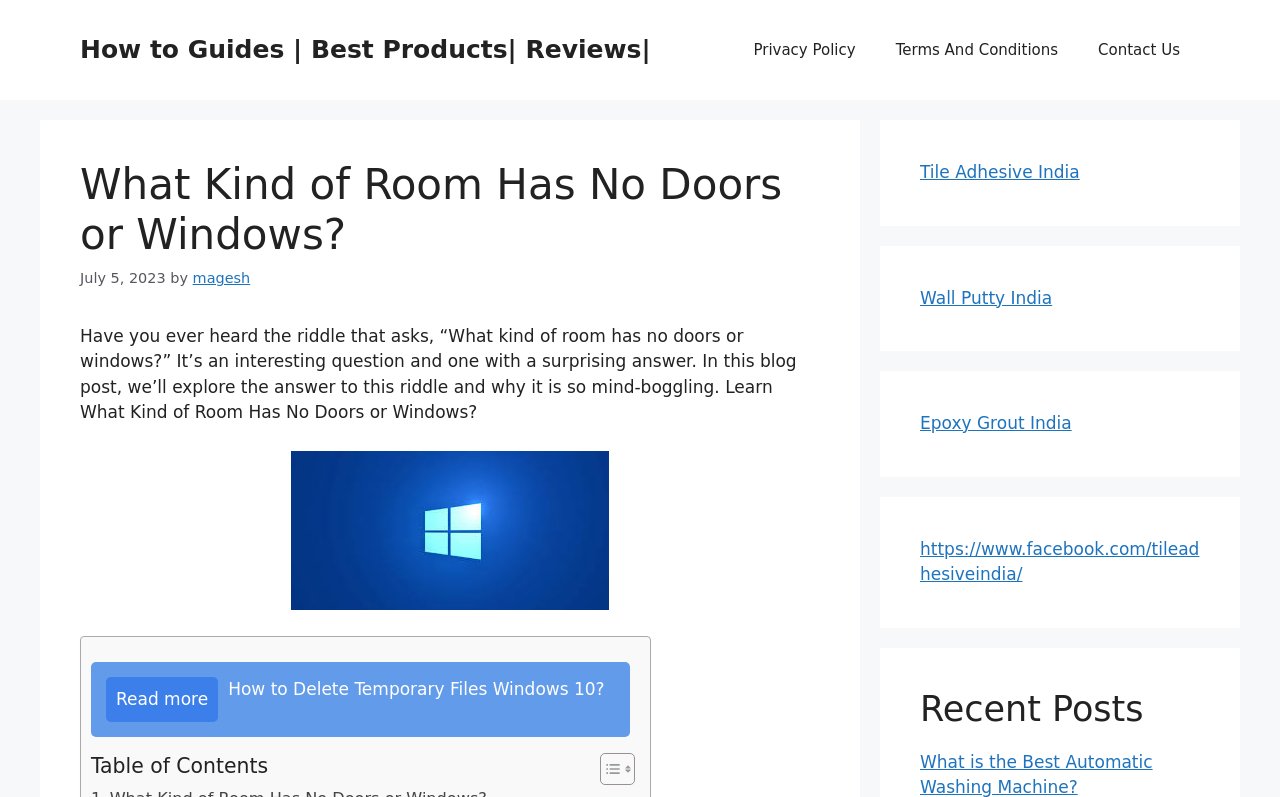Respond to the following query with just one word or a short phrase: 
What is the topic of the blog post?

Room with no doors or windows